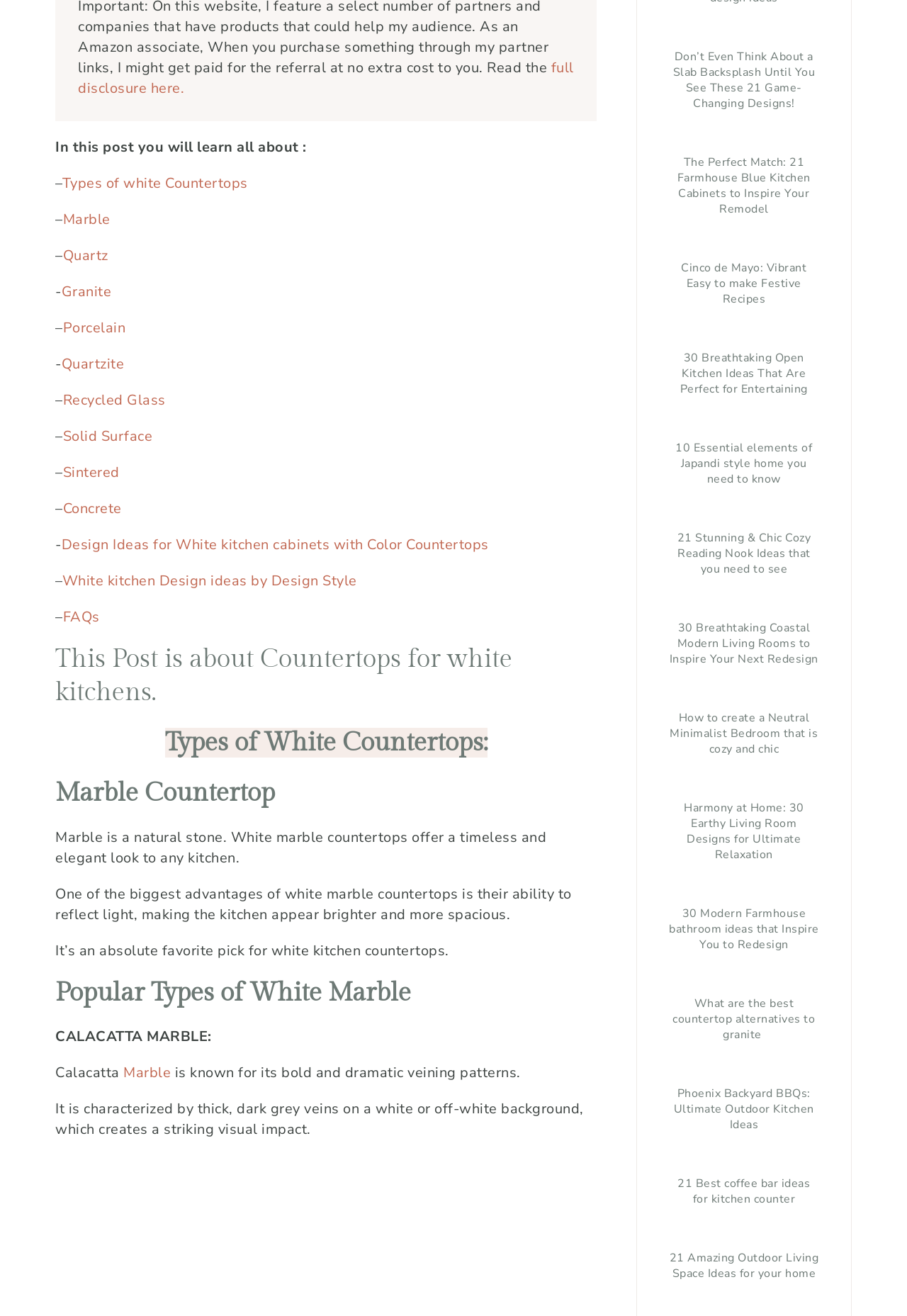Using the details from the image, please elaborate on the following question: How many types of white countertops are listed?

By examining the links and headings on the webpage, I count 9 different types of white countertops listed, including Marble, Quartz, Granite, Porcelain, Quartzite, Recycled Glass, Solid Surface, Sintered, and Concrete.